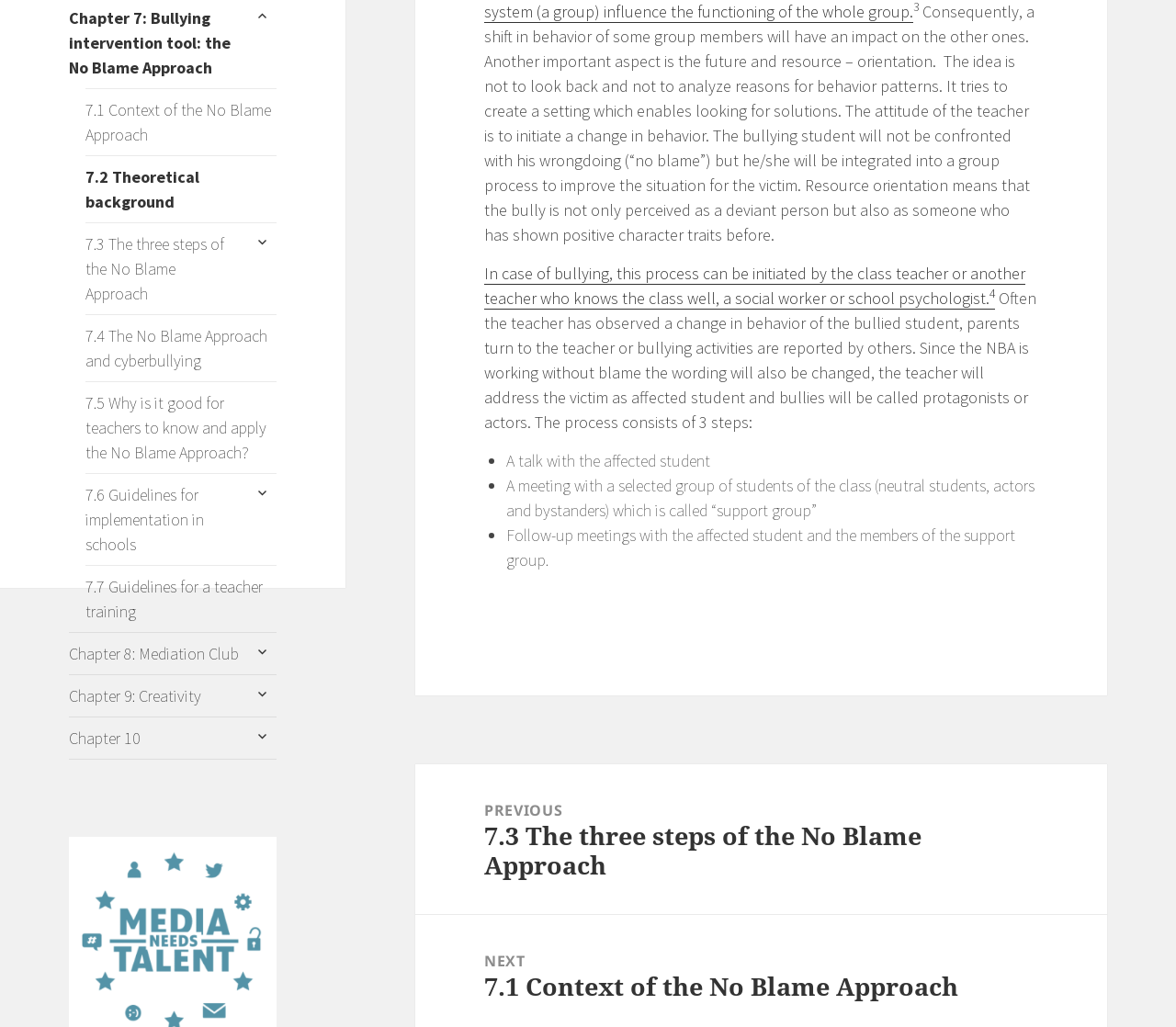Extract the bounding box of the UI element described as: "Chapter 8: Mediation Club".

[0.059, 0.616, 0.235, 0.656]